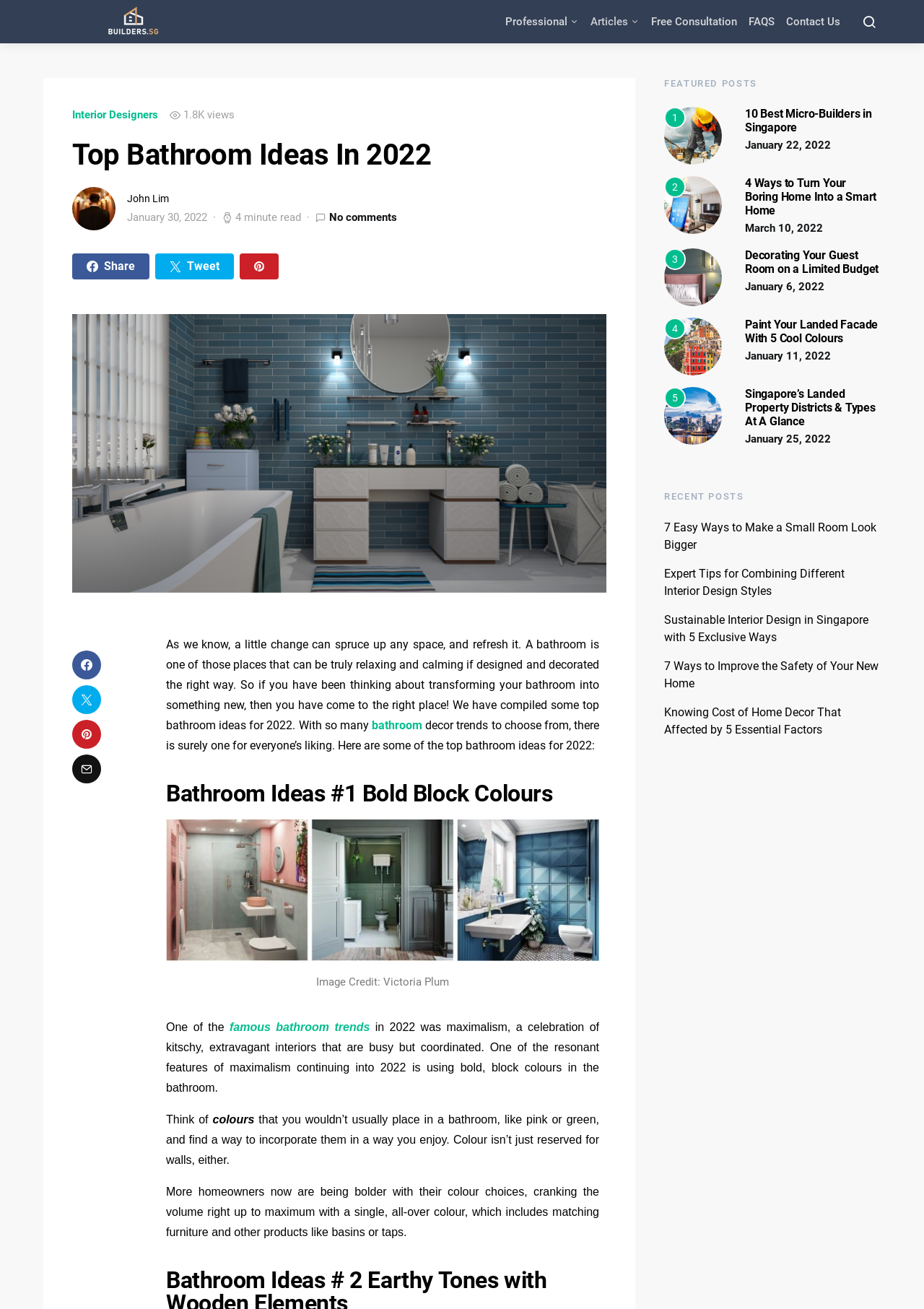Find the bounding box coordinates for the UI element that matches this description: "March 10, 2022".

[0.806, 0.168, 0.891, 0.181]